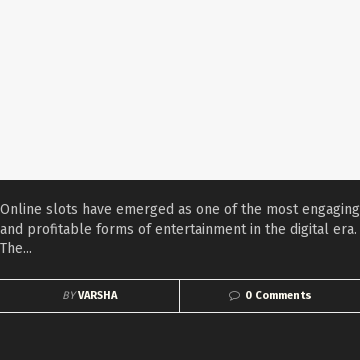How many comments are on the article?
Provide a well-explained and detailed answer to the question.

According to the note indicated beneath the title, there are no comments on the article yet, which is denoted by the number 0.